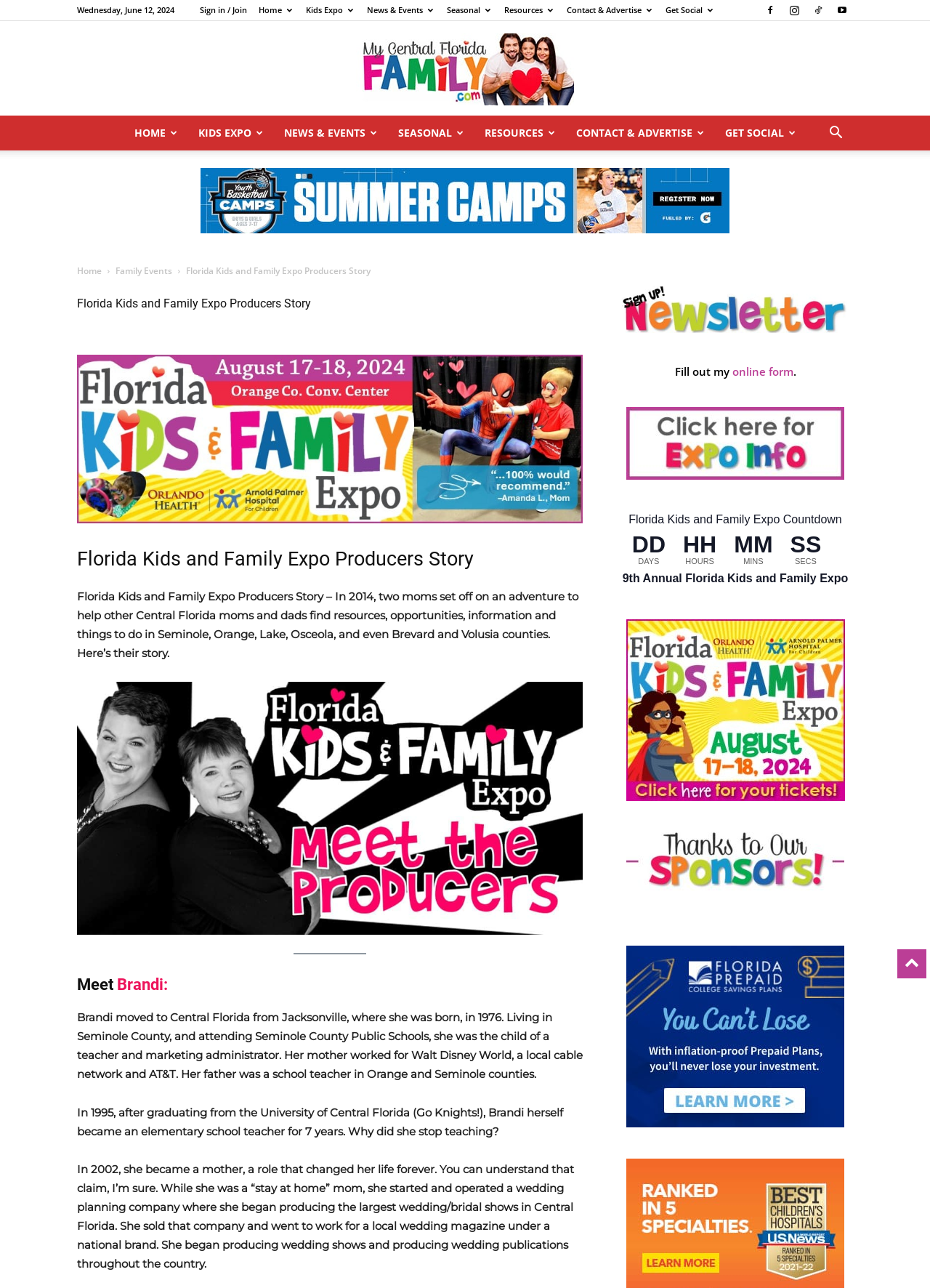Deliver a detailed narrative of the webpage's visual and textual elements.

The webpage is about the Florida Kids and Family Expo Producers Story. At the top, there is a navigation bar with links to "Sign in / Join", "Home", "Kids Expo", "News & Events", "Seasonal", "Resources", and "Contact & Advertise". Below the navigation bar, there is a section with social media links and a search button.

The main content of the page is divided into several sections. The first section has a heading "Florida Kids and Family Expo Producers Story" and a brief description of the story. Below this, there is a figure with a link to the story.

The next section has a heading "Meet Brandi:" and tells the story of Brandi, one of the producers of the expo. The story is divided into several paragraphs, with a separator line in between.

To the right of Brandi's story, there are several links and images, including "orlando events", "Expo Info", and "Florida Kids and Family Expo Countdown". The countdown section has a timer displaying the days, hours, minutes, and seconds until the expo.

Below the countdown section, there are several images and links, including "9th Annual Florida Kids and Family Expo", "Florida Kids and Family Expo 300", and "Our Sponsors Half". The page also has a section with a sponsor's image, "FPP OE LEARN Static Display copy 300x250 px".

Overall, the webpage provides information about the Florida Kids and Family Expo, its producers, and the events and activities that will take place during the expo.